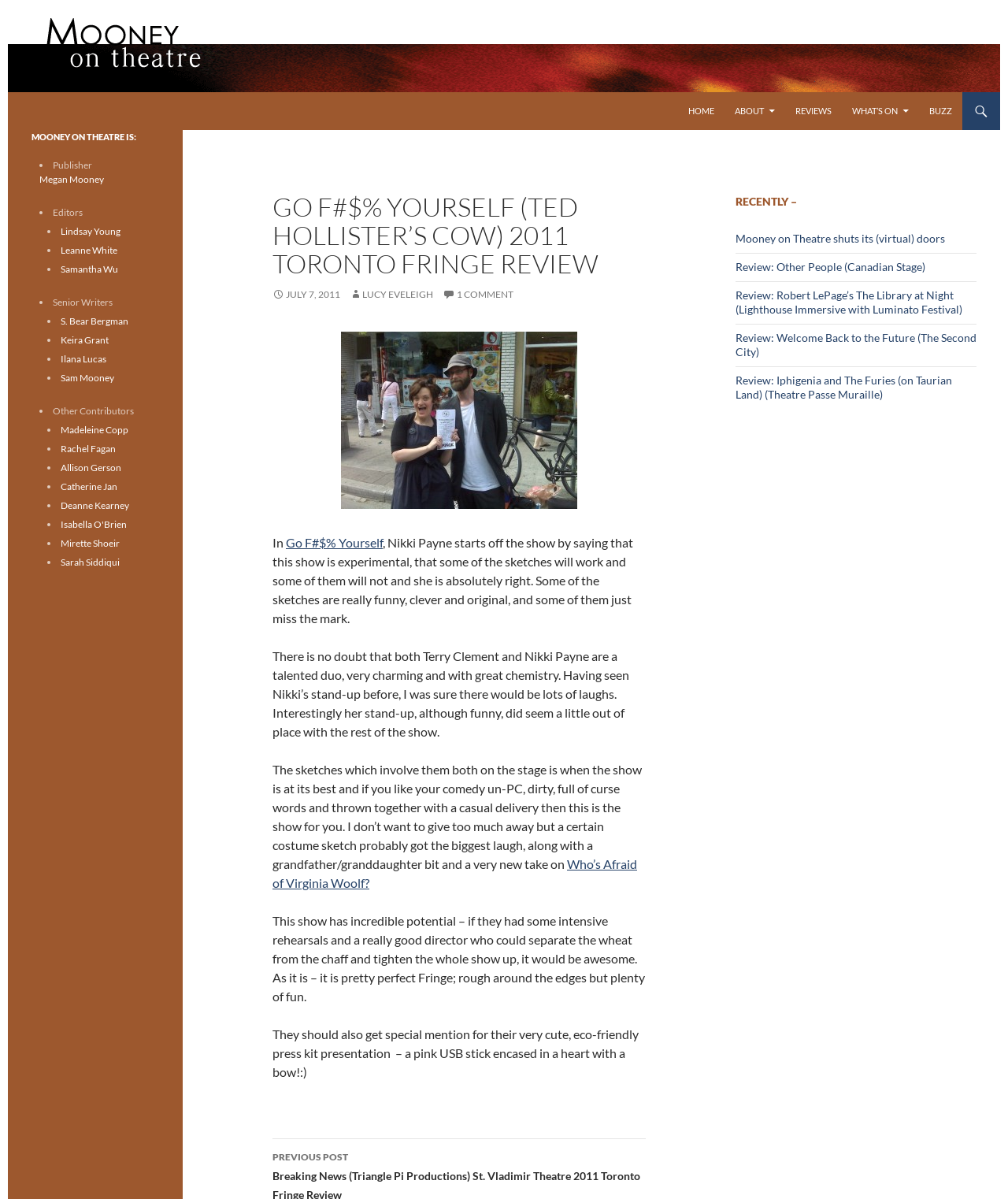Give an extensive and precise description of the webpage.

This webpage is a review of the play "GO F#$% YOURSELF (Ted Hollister’s Cow)" from the 2011 Toronto Fringe Festival, published on Mooney on Theatre. At the top left corner, there is a logo of Mooney on Theatre, accompanied by a heading with the website's name. Below the logo, there is a search bar and a "SKIP TO CONTENT" link.

The main content of the webpage is divided into two sections. On the left side, there is a navigation menu with links to different sections of the website, including "HOME", "ABOUT", "REVIEWS", "WHAT'S ON", and "BUZZ". Below the navigation menu, there is a section titled "Toronto theatre for everyone" with a brief description of Mooney on Theatre.

On the right side, the main content of the webpage is an article reviewing the play. The article has a heading with the title of the play and the date of the review. The review is written in a conversational tone and includes the author's opinions on the play's strengths and weaknesses. The text is divided into several paragraphs, with links to other relevant articles and a mention of the press kit presentation.

At the bottom of the webpage, there is a section titled "Post navigation" with links to other reviews on the website. On the right side, there is a complementary section with a heading "RECENTLY –" and links to other recent reviews on the website.